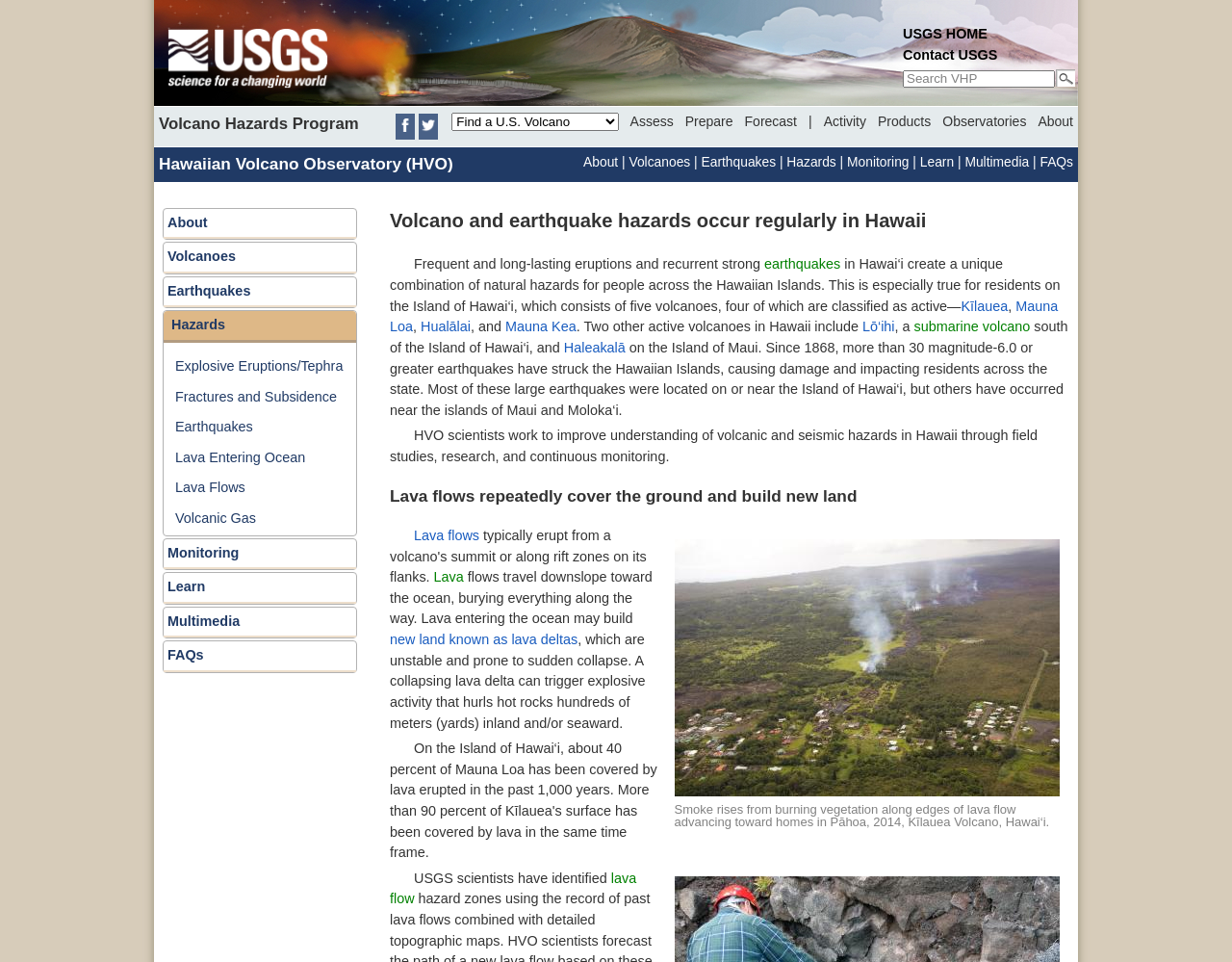Predict the bounding box coordinates of the area that should be clicked to accomplish the following instruction: "Find a U.S. Volcano". The bounding box coordinates should consist of four float numbers between 0 and 1, i.e., [left, top, right, bottom].

[0.367, 0.117, 0.502, 0.136]